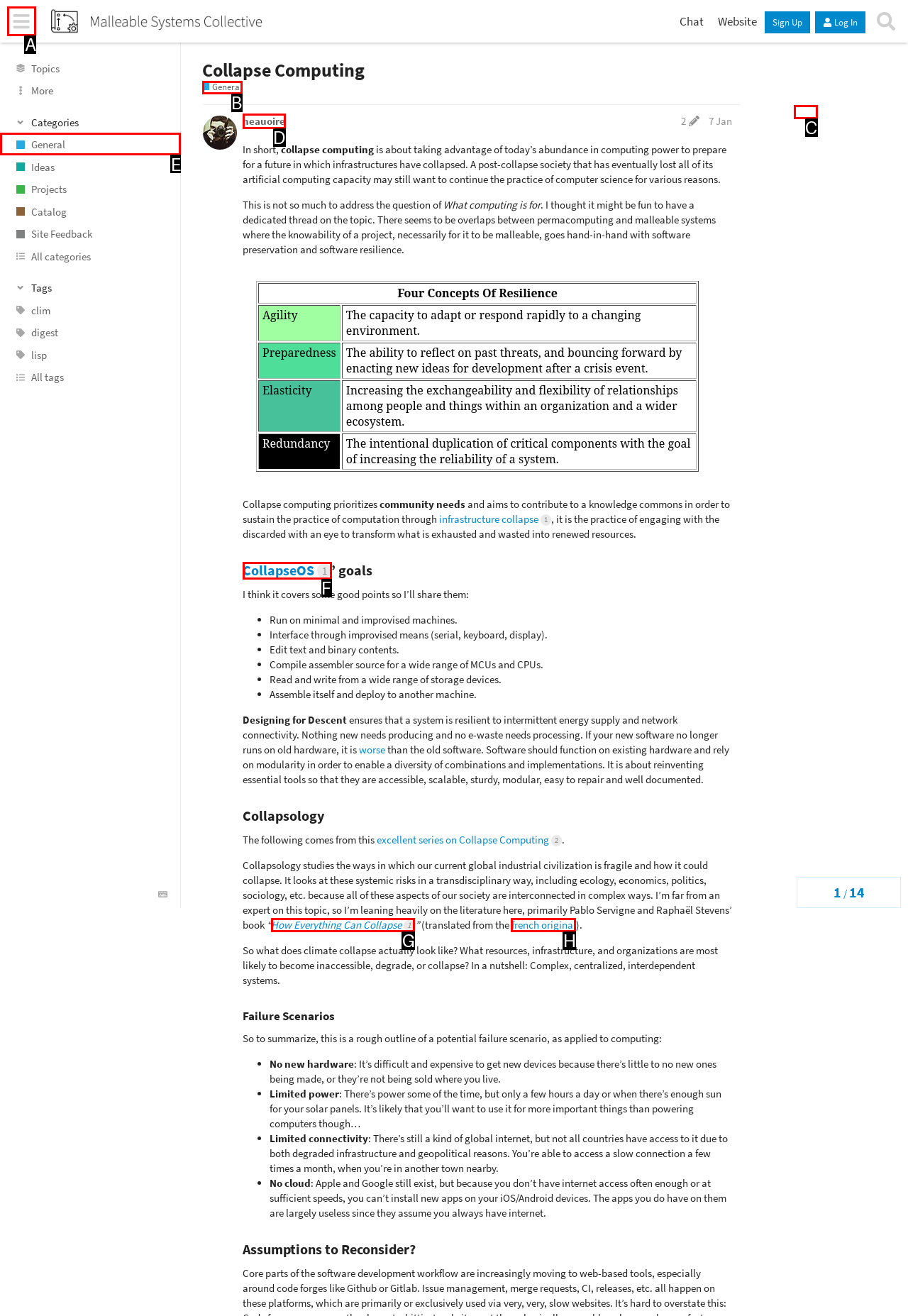Which choice should you pick to execute the task: View posts from January 2012
Respond with the letter associated with the correct option only.

None